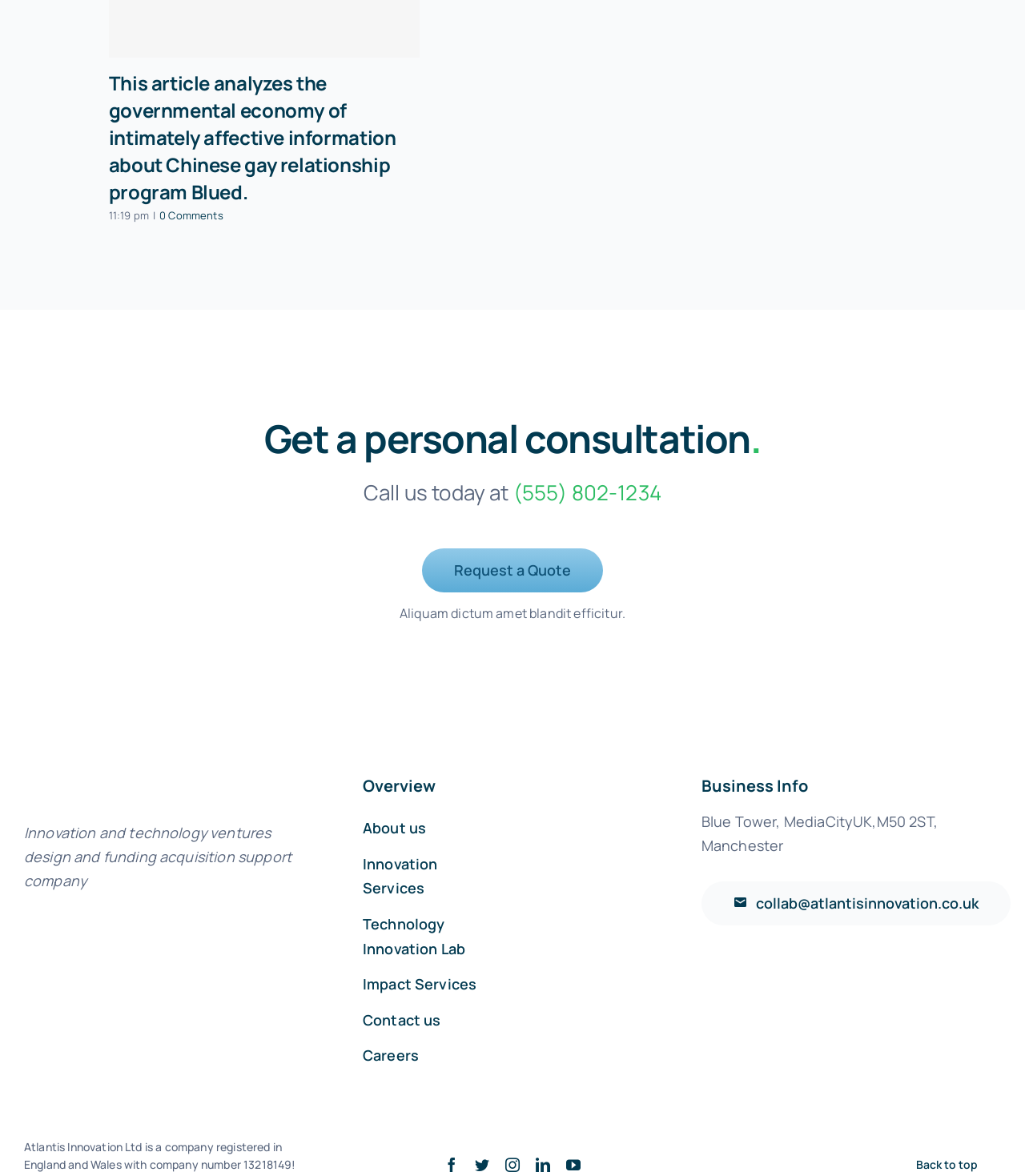Please determine the bounding box coordinates of the element's region to click for the following instruction: "Get a personal consultation".

[0.147, 0.354, 0.853, 0.393]